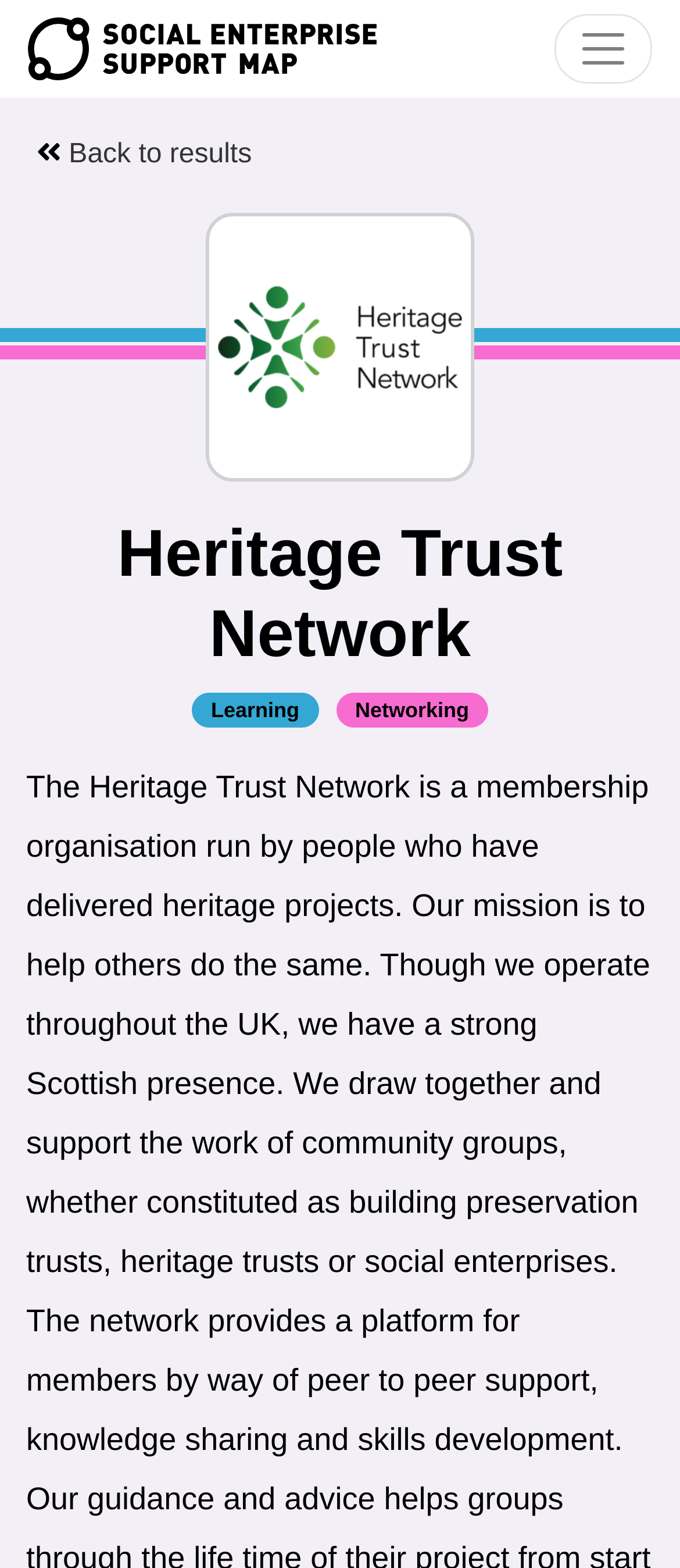What is the name of the social enterprise support map?
Respond to the question with a single word or phrase according to the image.

Heritage Trust Network